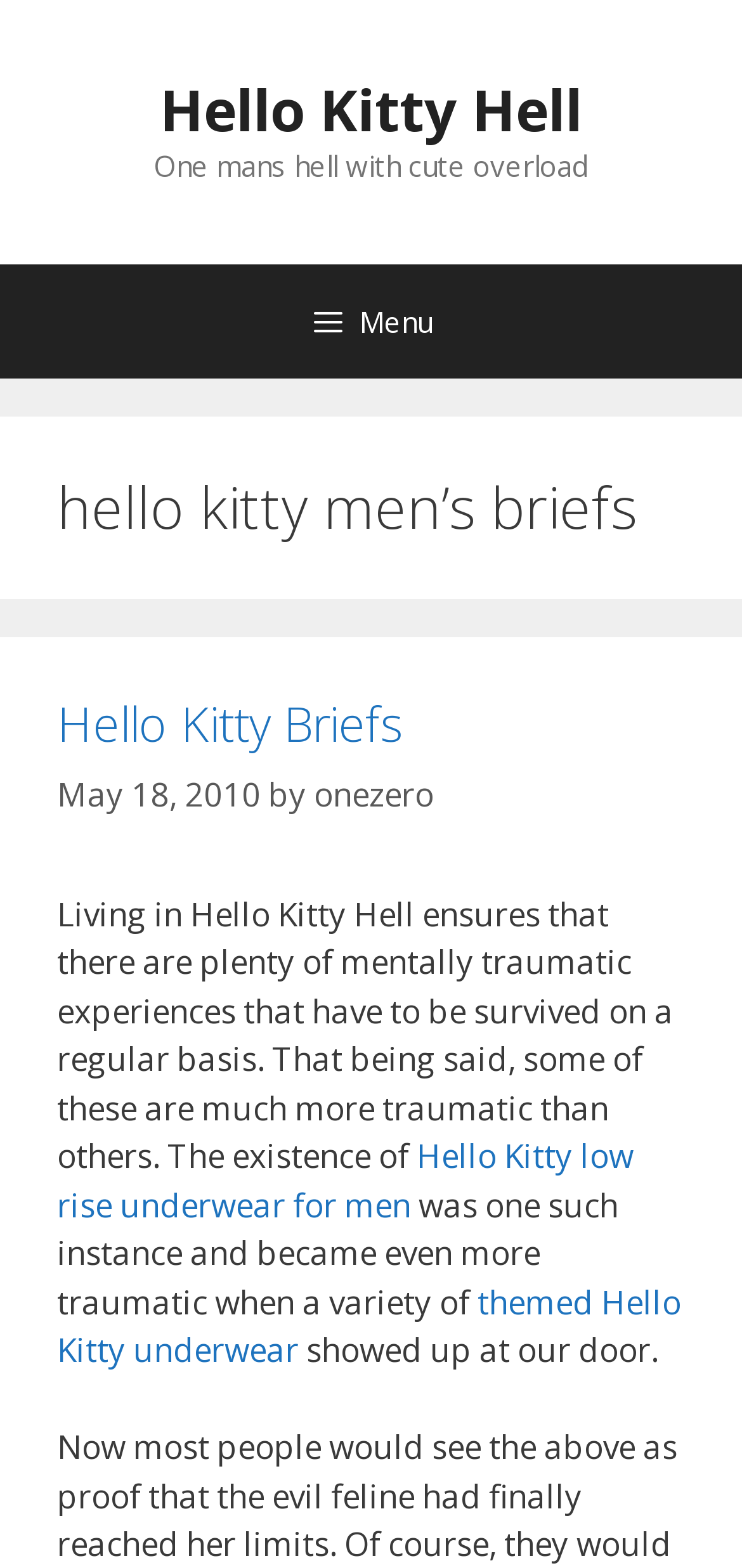What is the topic of the article?
Based on the image, give a one-word or short phrase answer.

Hello Kitty briefs